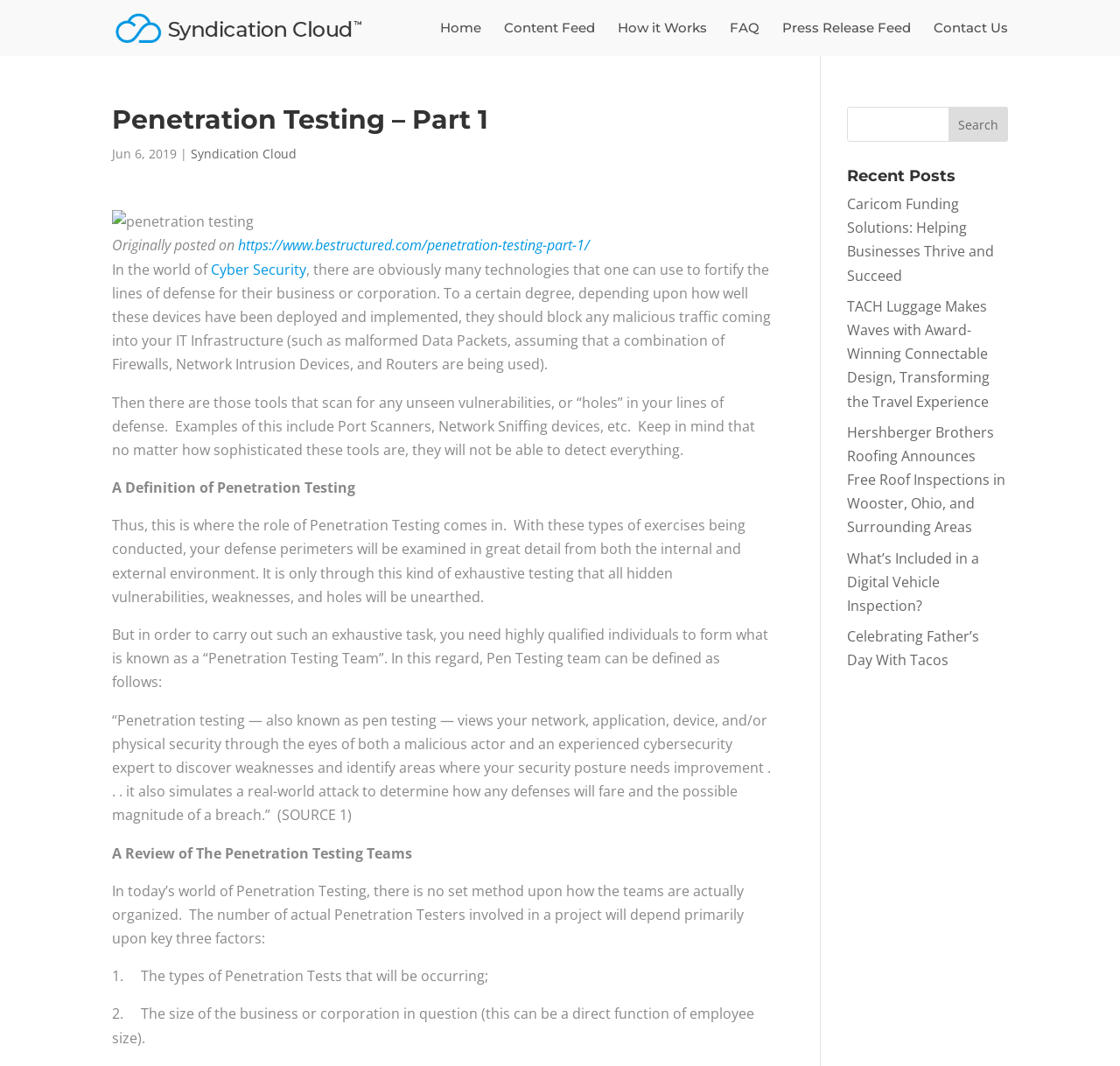What is the topic of the article?
Using the information from the image, give a concise answer in one word or a short phrase.

Penetration Testing